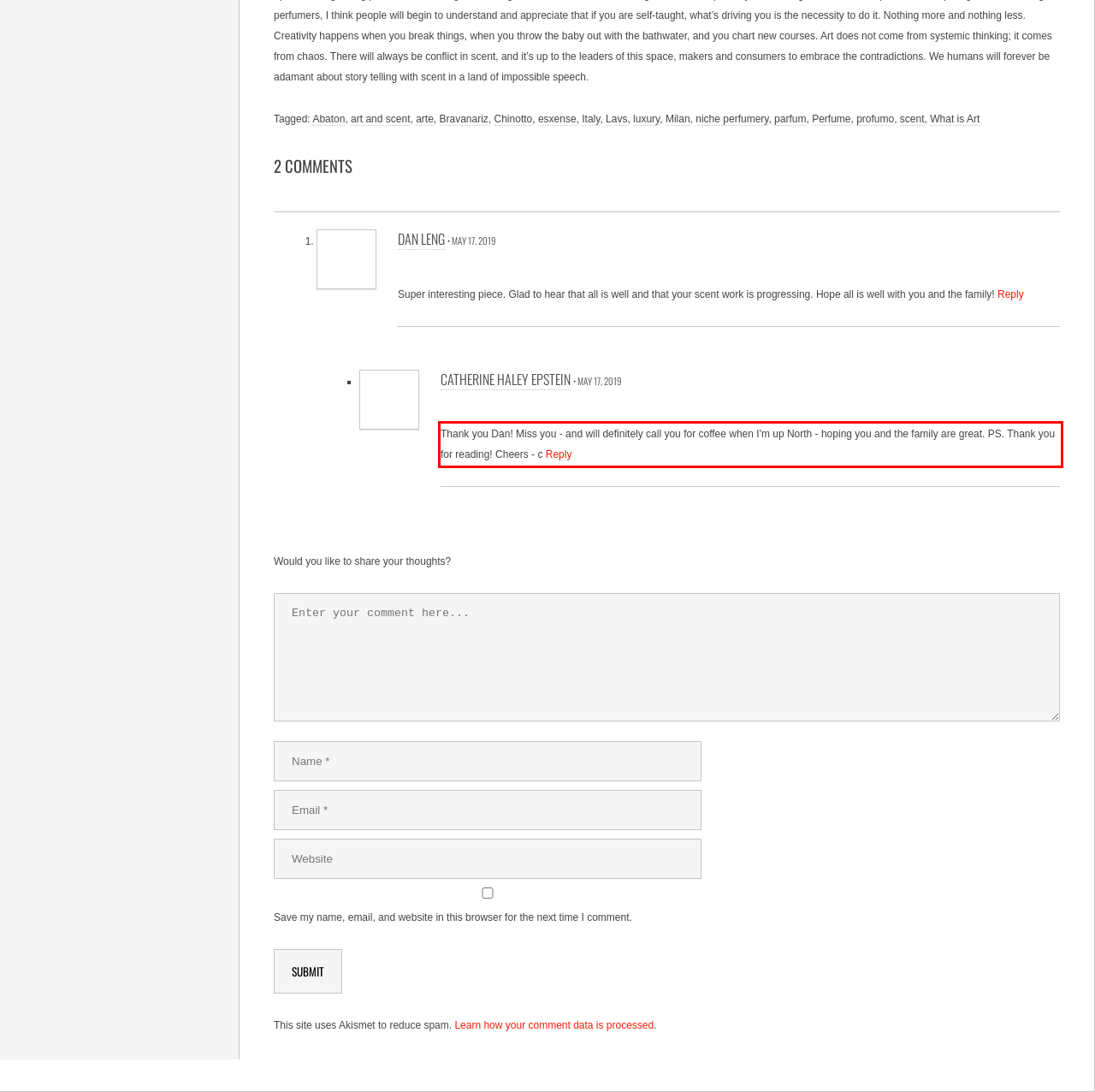Please perform OCR on the text within the red rectangle in the webpage screenshot and return the text content.

Thank you Dan! Miss you - and will definitely call you for coffee when I'm up North - hoping you and the family are great. PS. Thank you for reading! Cheers - c Reply